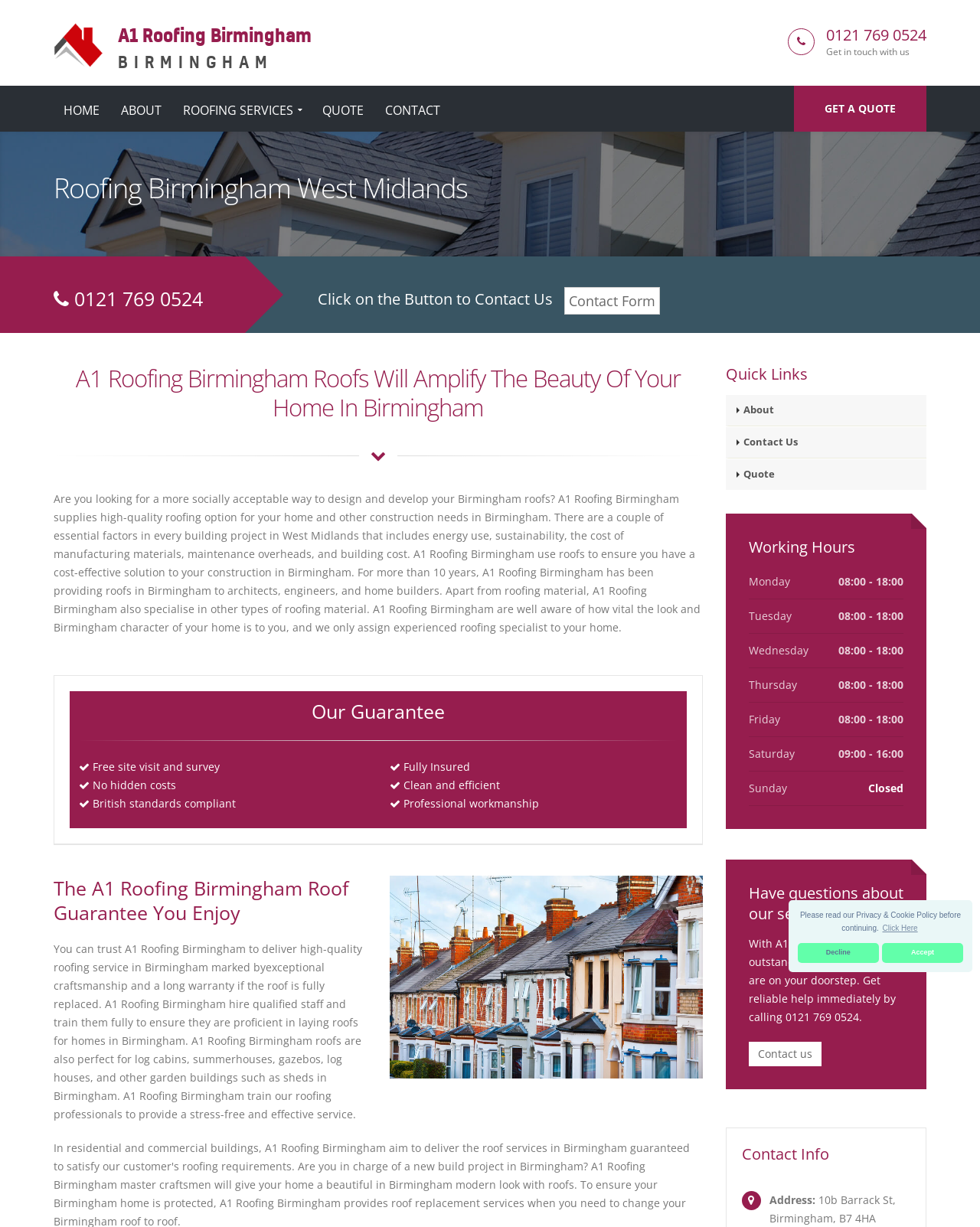Determine the bounding box for the described UI element: "About".

[0.113, 0.077, 0.175, 0.102]